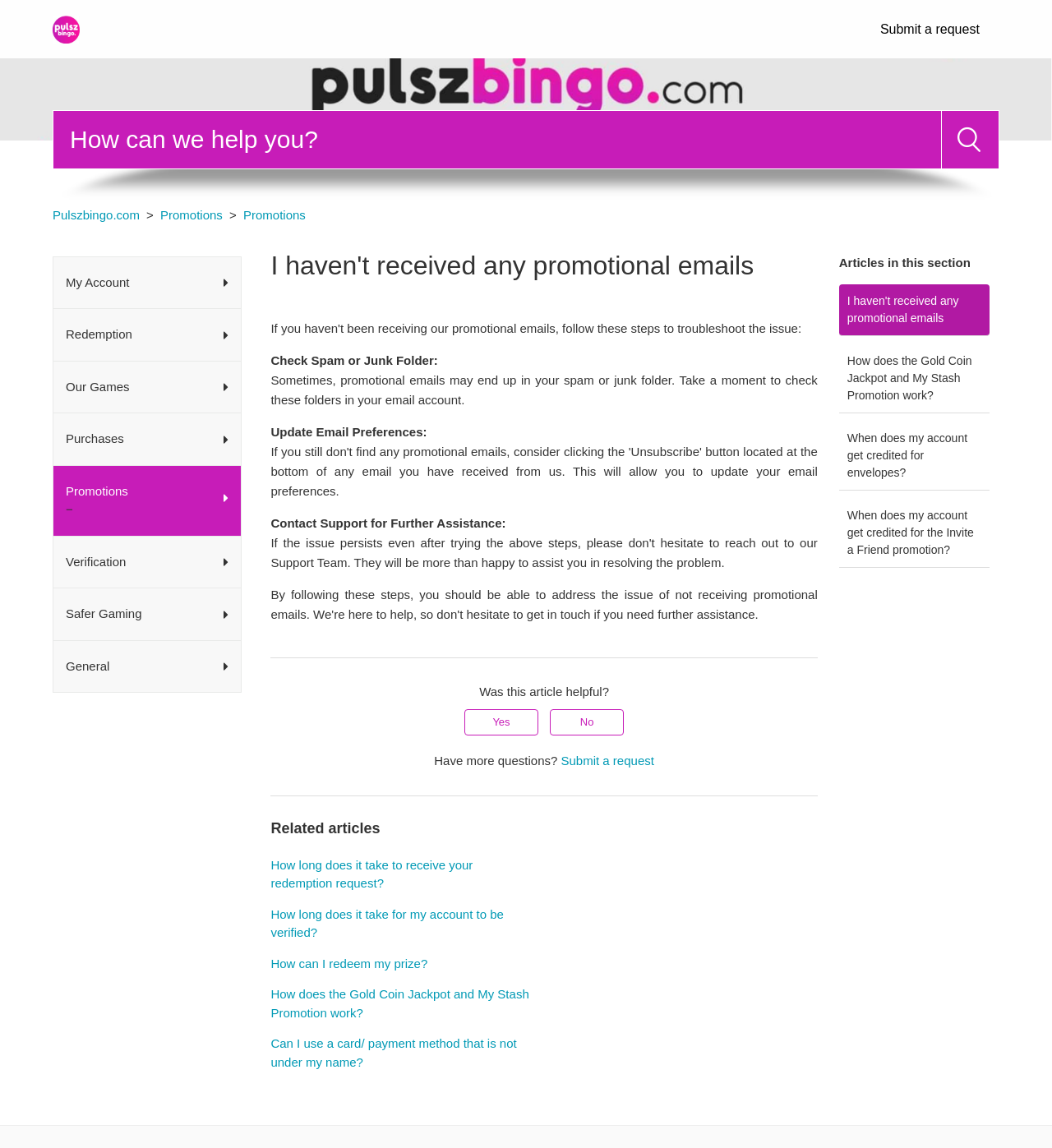Pinpoint the bounding box coordinates of the element you need to click to execute the following instruction: "Check articles in this section". The bounding box should be represented by four float numbers between 0 and 1, in the format [left, top, right, bottom].

[0.777, 0.214, 0.941, 0.959]